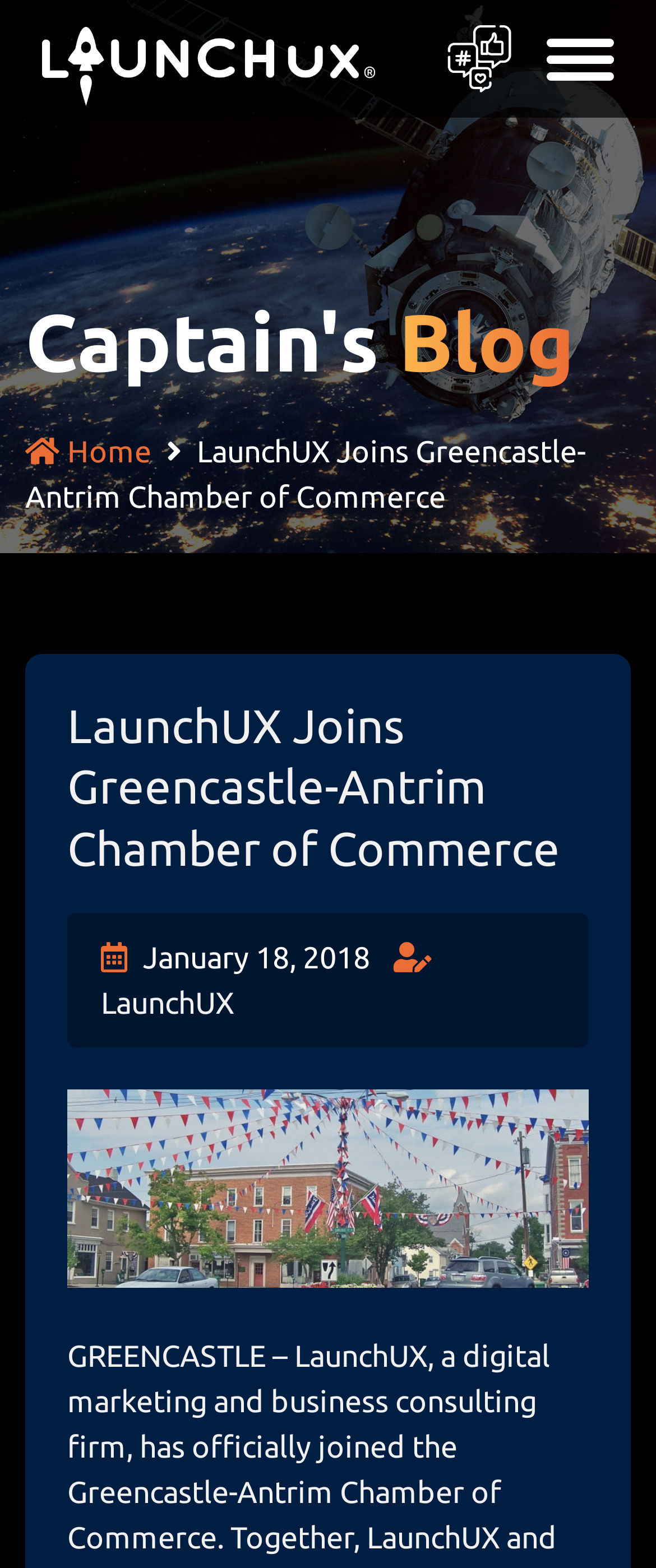What is the date of the article?
Answer the question with detailed information derived from the image.

The date of the article can be found in the link element with the text 'January 18, 2018' which is a child element of the HeaderAsNonLandmark element.